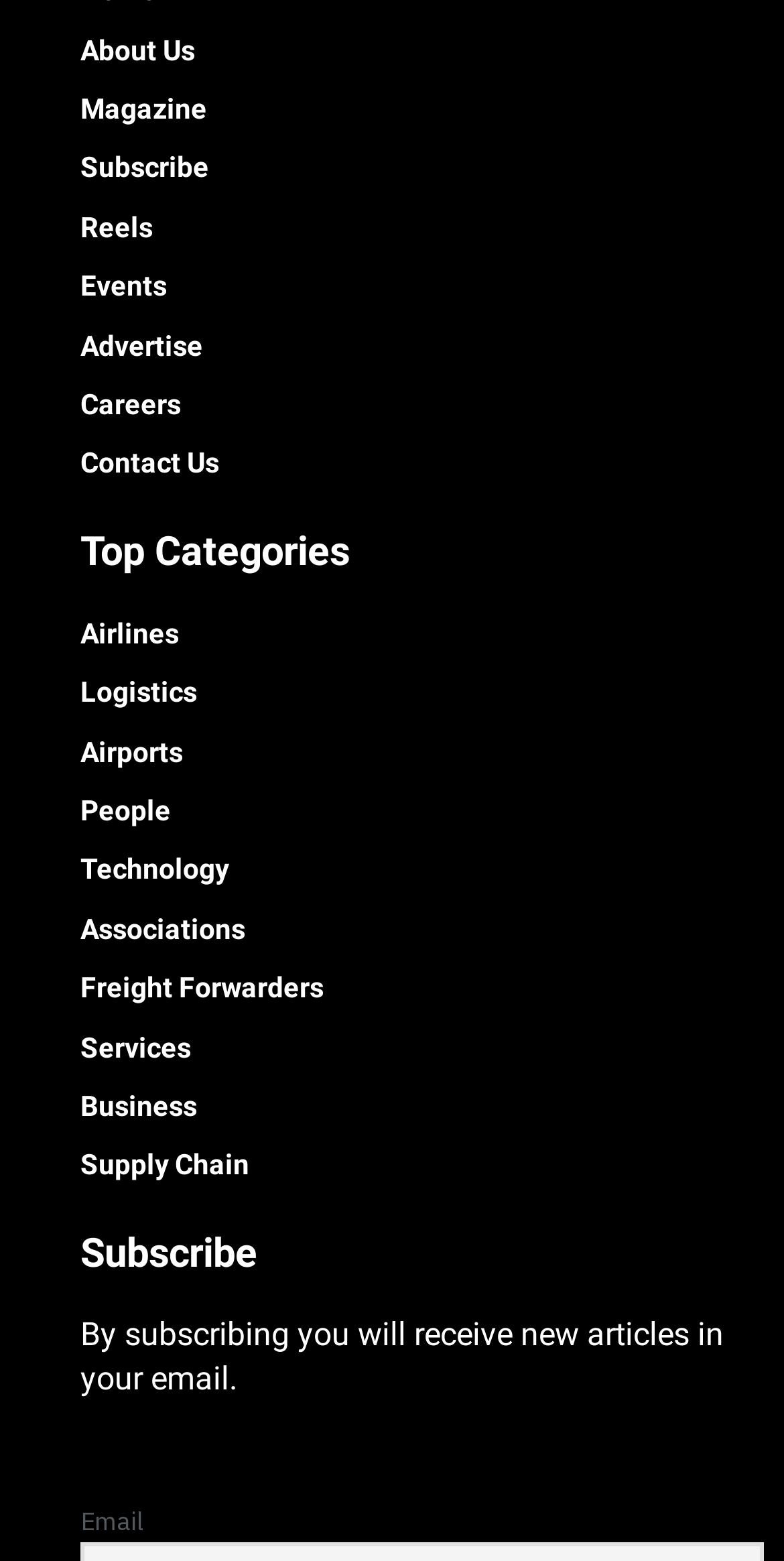Determine the bounding box coordinates of the clickable element necessary to fulfill the instruction: "Subscribe to the magazine". Provide the coordinates as four float numbers within the 0 to 1 range, i.e., [left, top, right, bottom].

[0.103, 0.789, 0.974, 0.815]